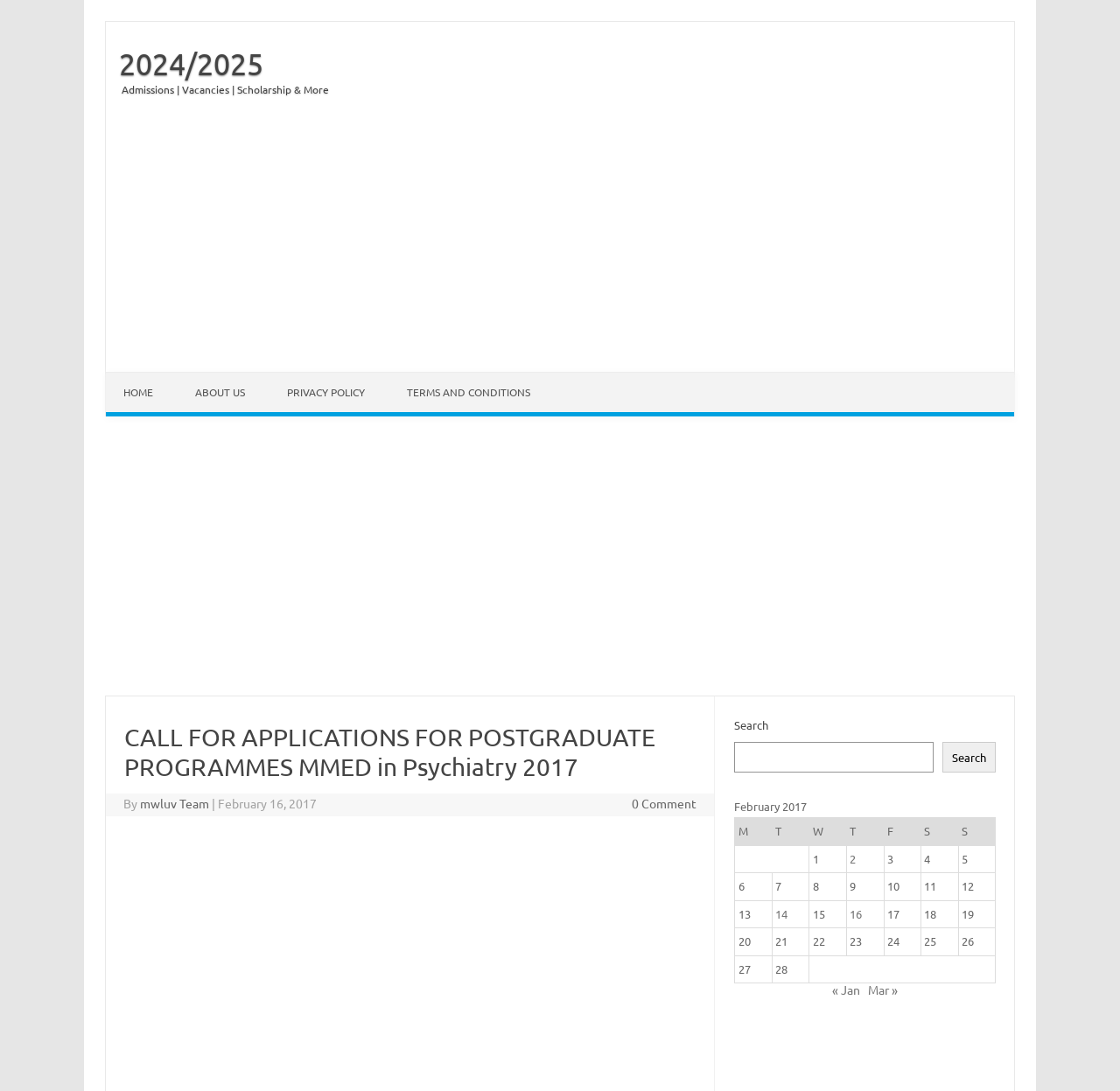Bounding box coordinates are specified in the format (top-left x, top-left y, bottom-right x, bottom-right y). All values are floating point numbers bounded between 0 and 1. Please provide the bounding box coordinate of the region this sentence describes: Home

[0.095, 0.342, 0.156, 0.378]